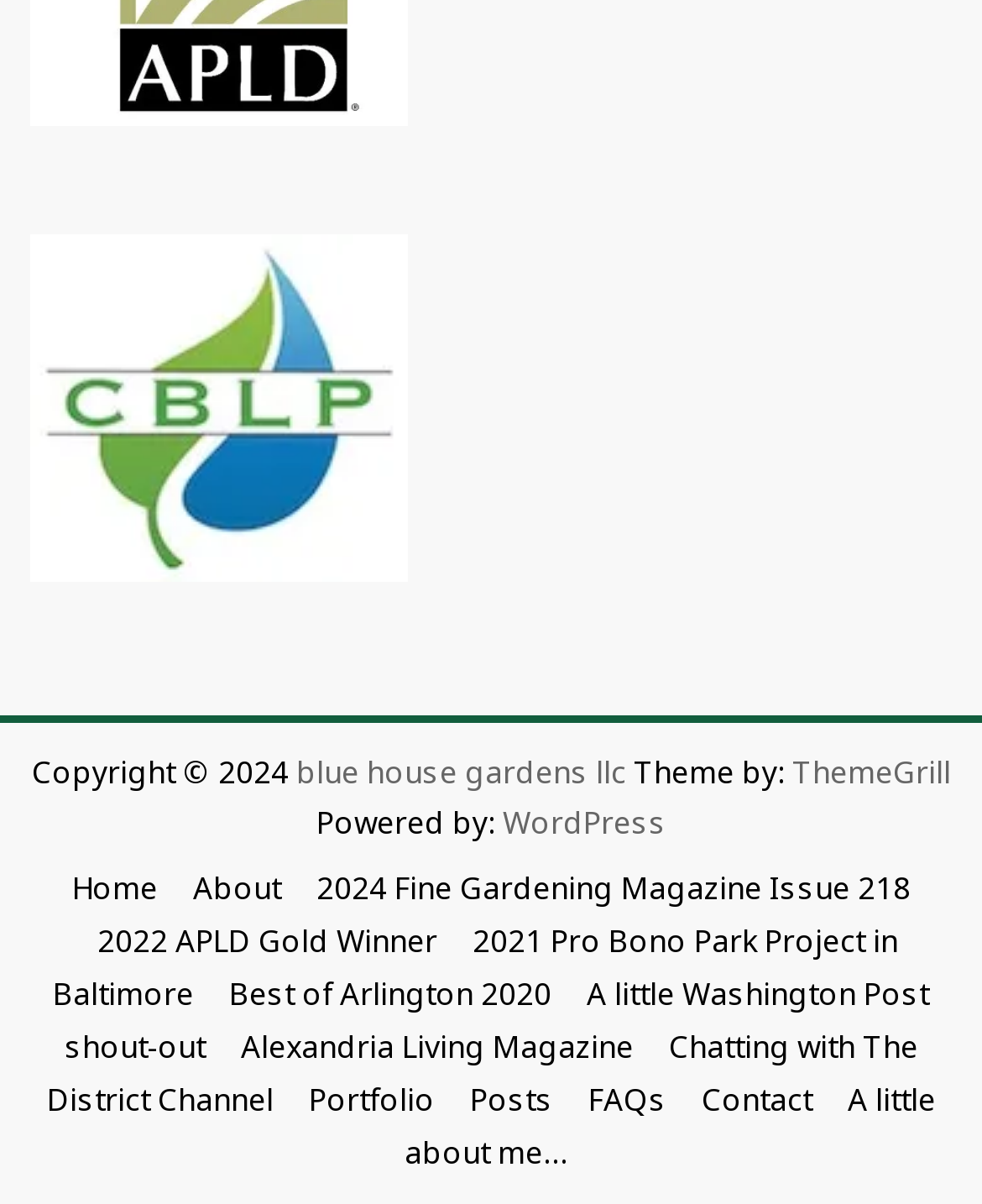Based on the image, please elaborate on the answer to the following question:
What is the theme of the website?

I found the answer by looking at the bottom of the webpage, where there is a section with credits. The text 'Theme by:' is followed by a link with the text 'ThemeGrill', which suggests that this is the theme of the website.